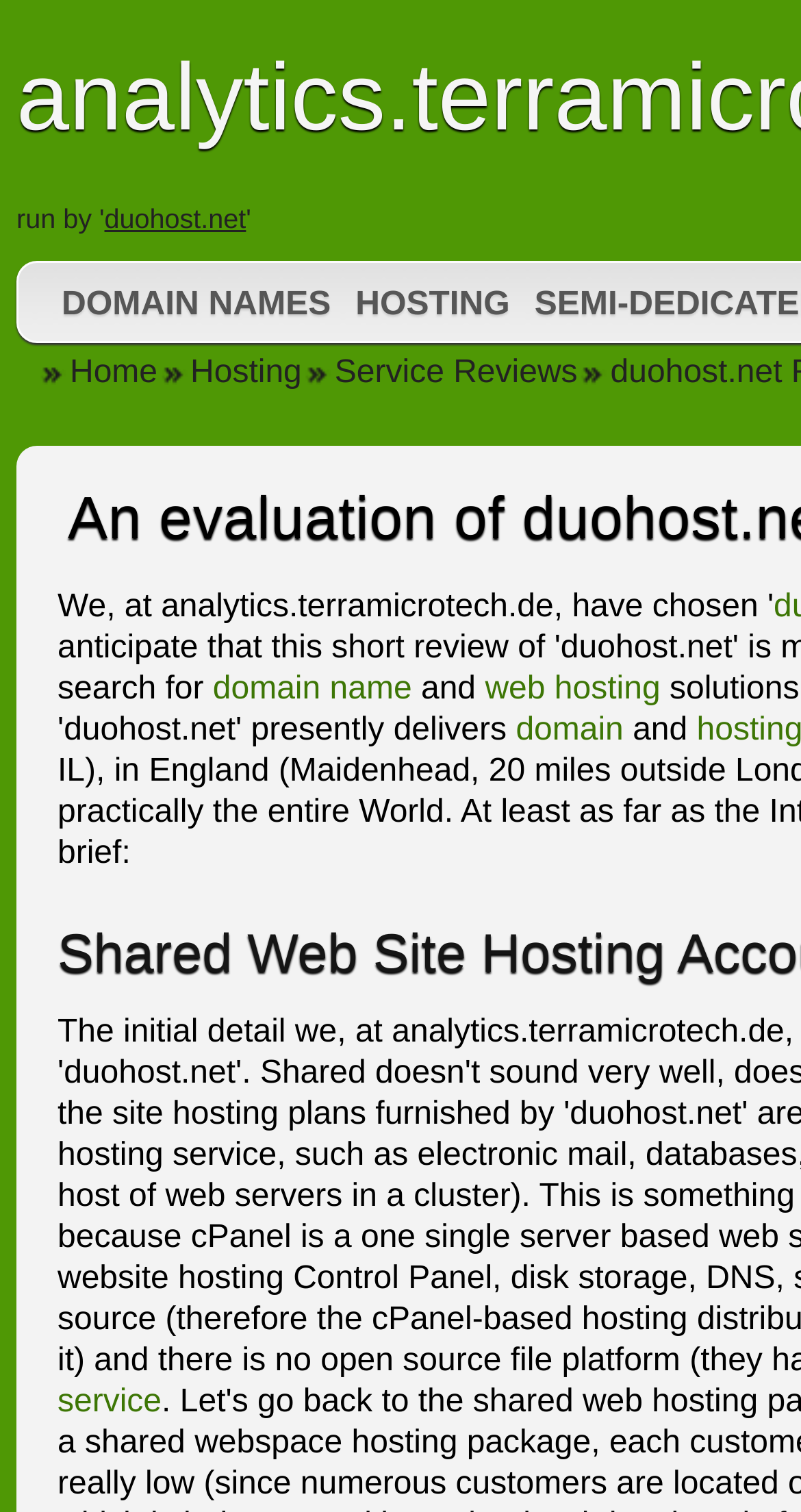Locate the bounding box for the described UI element: "Domain Names". Ensure the coordinates are four float numbers between 0 and 1, formatted as [left, top, right, bottom].

[0.064, 0.186, 0.426, 0.217]